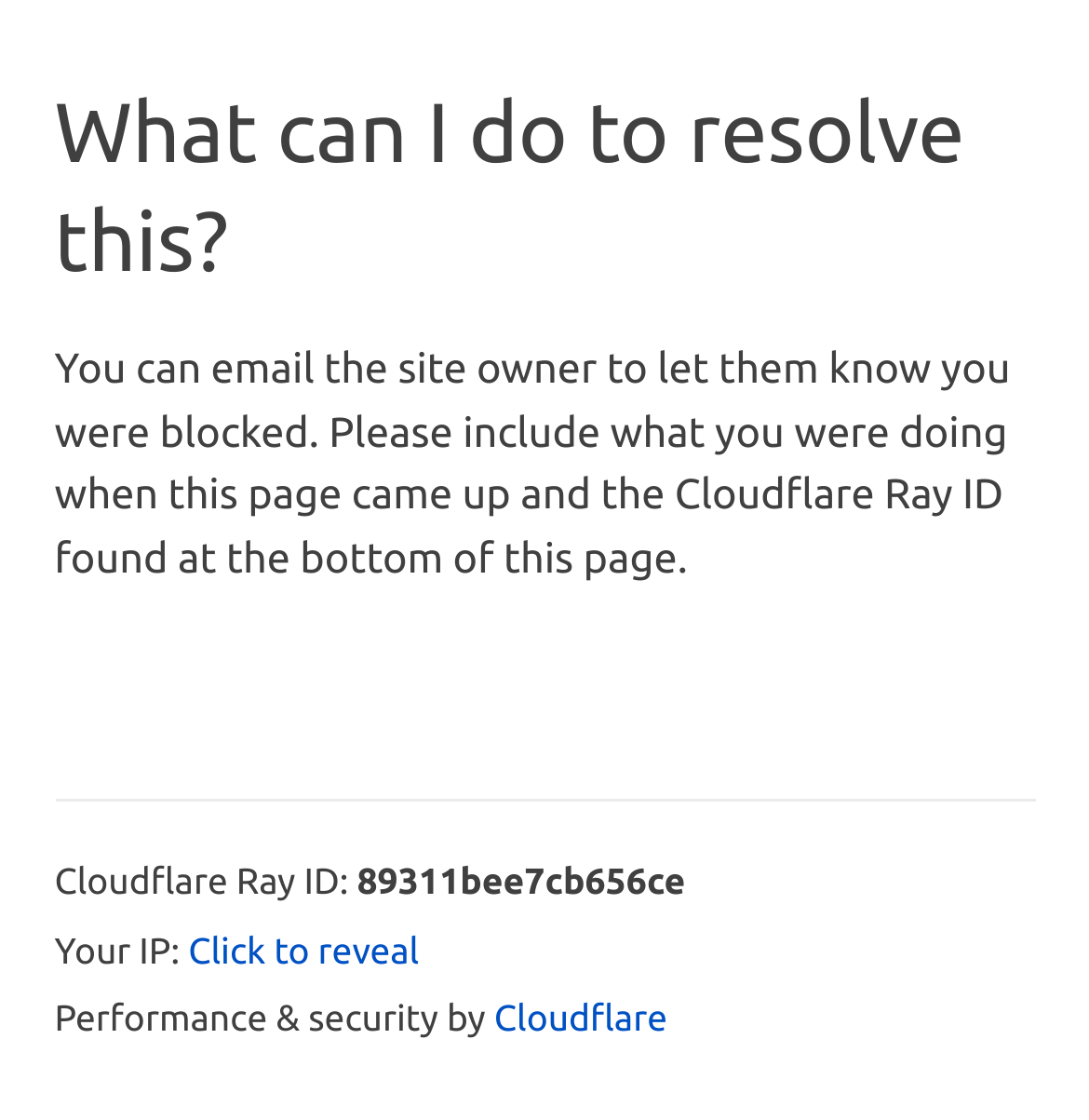Please use the details from the image to answer the following question comprehensively:
What action can be taken to reveal IP address?

To reveal the IP address, one can click the 'Click to reveal' button, which is located next to the 'Your IP:' text.